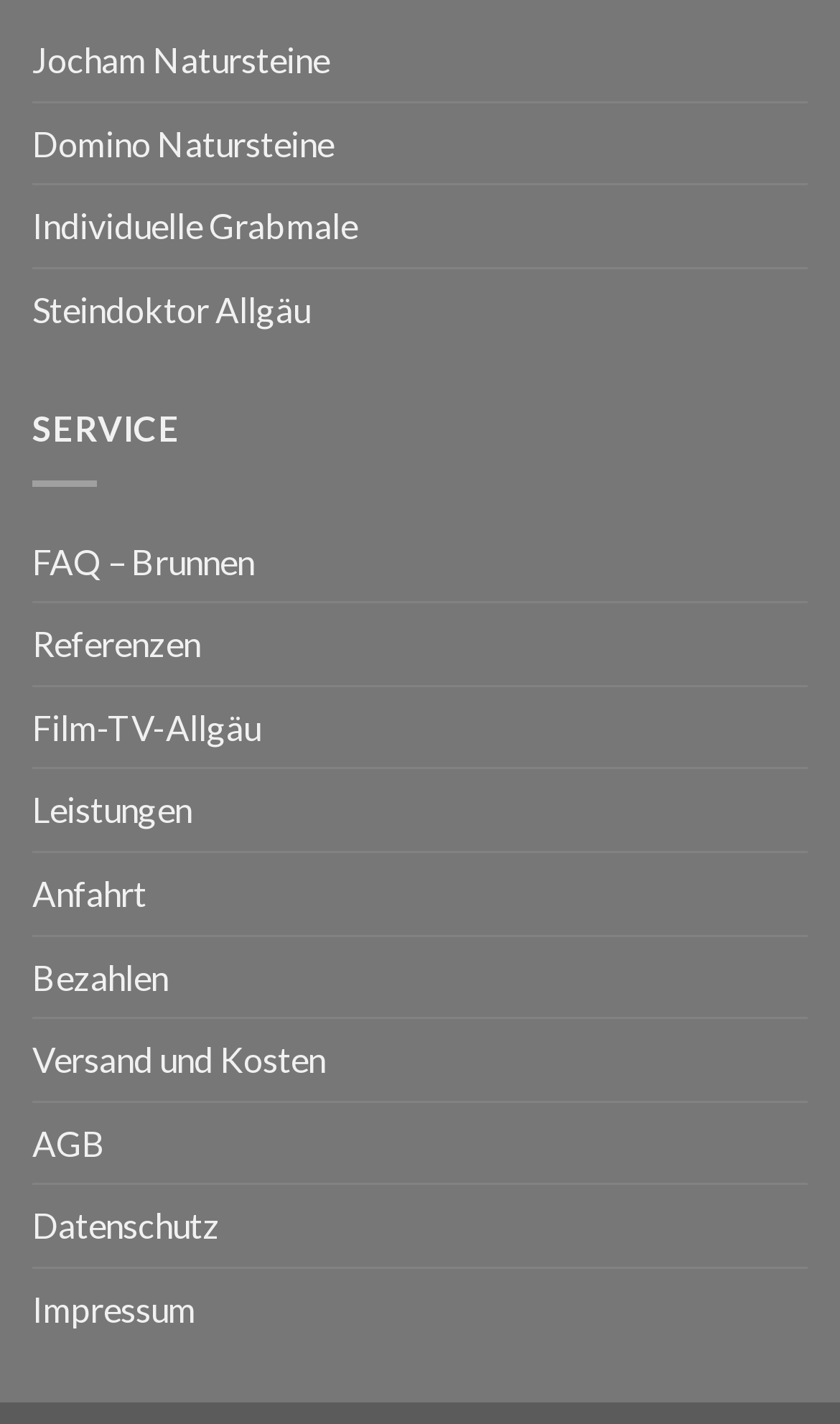Provide a brief response using a word or short phrase to this question:
What is the first link on the webpage?

Jocham Natursteine